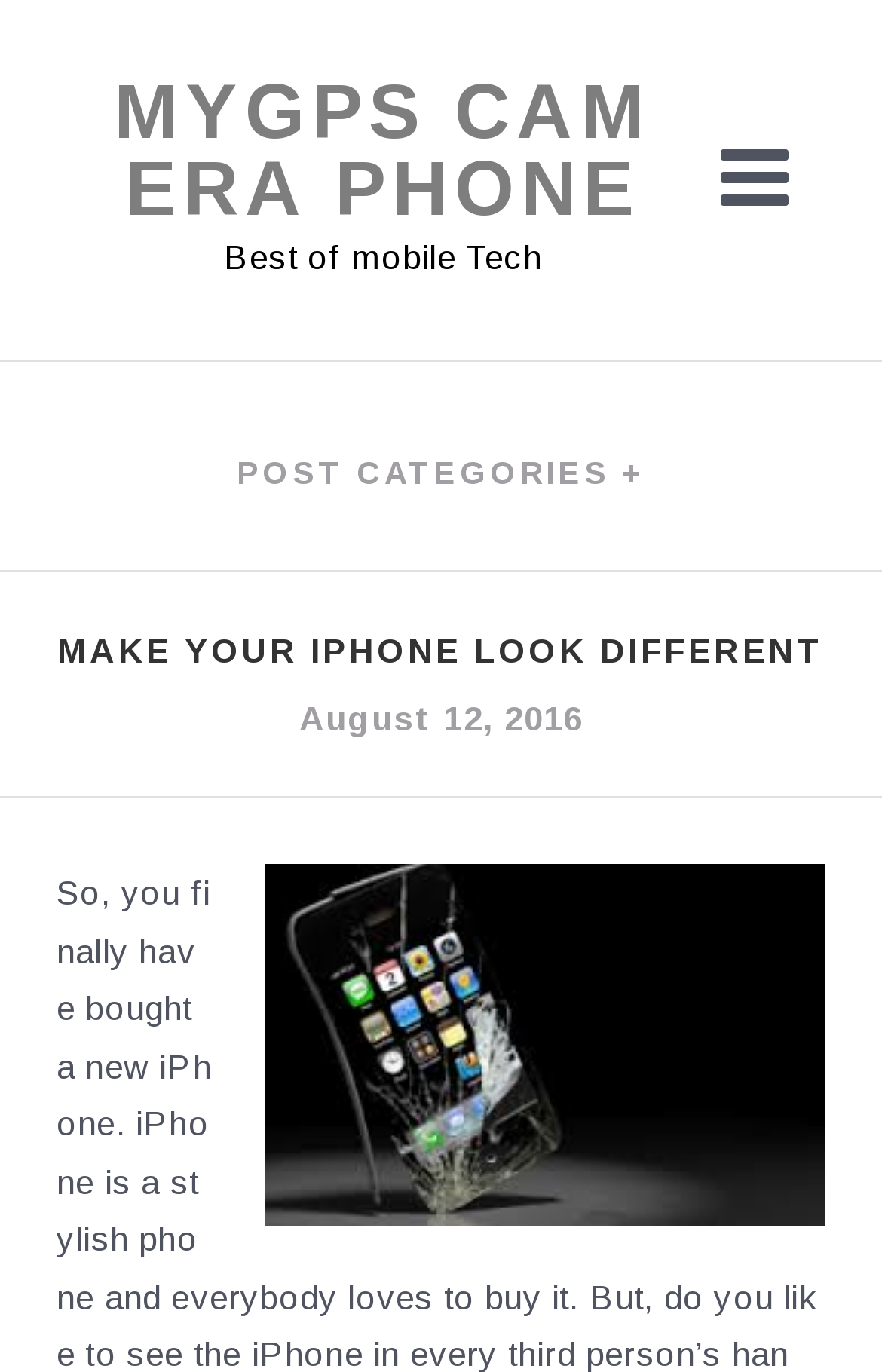Give a concise answer using only one word or phrase for this question:
What is the name of the website?

MYGPS CAMERA PHONE